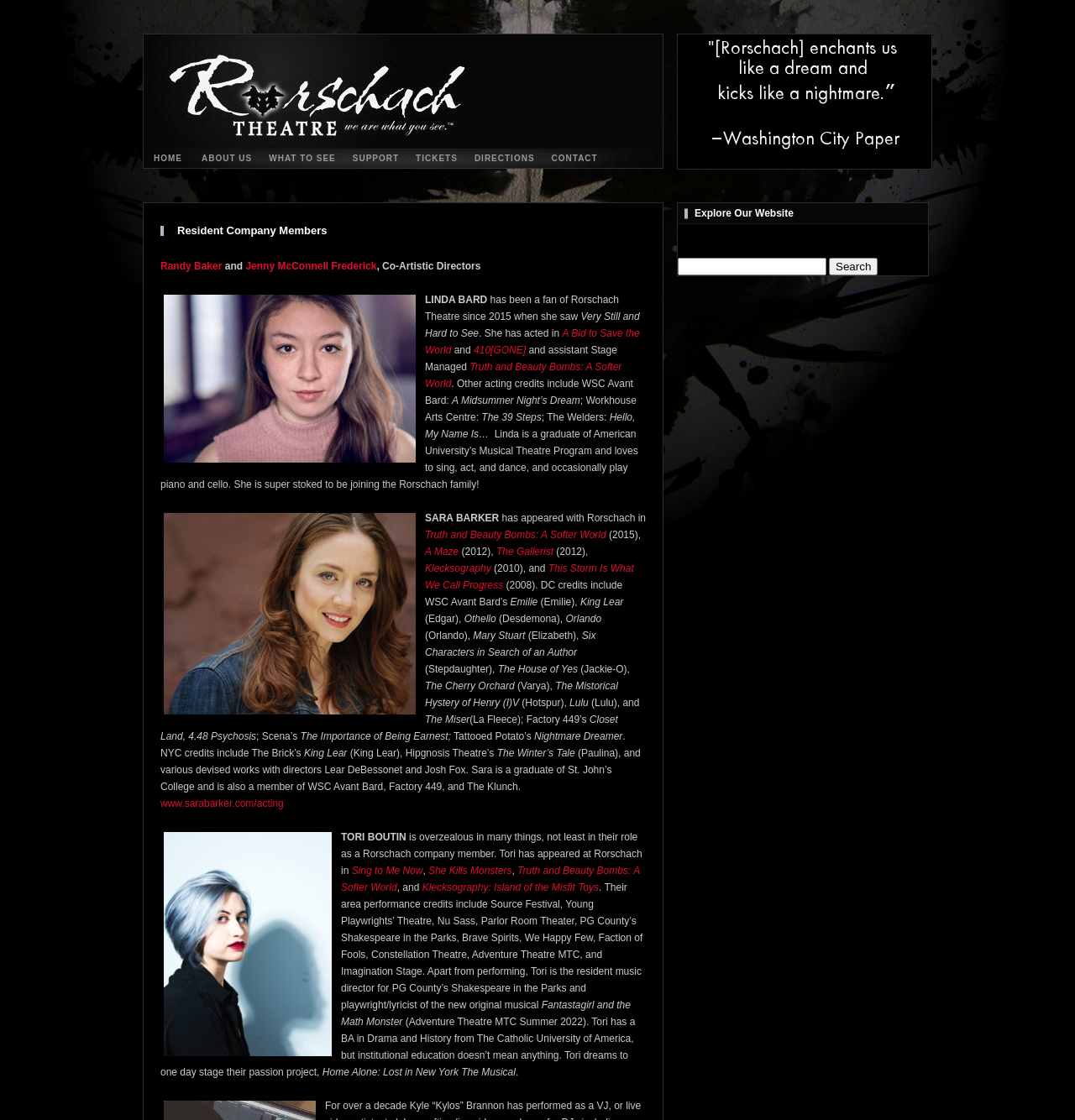Please identify the bounding box coordinates of the clickable element to fulfill the following instruction: "Visit Sara Barker's acting website". The coordinates should be four float numbers between 0 and 1, i.e., [left, top, right, bottom].

[0.149, 0.712, 0.264, 0.723]